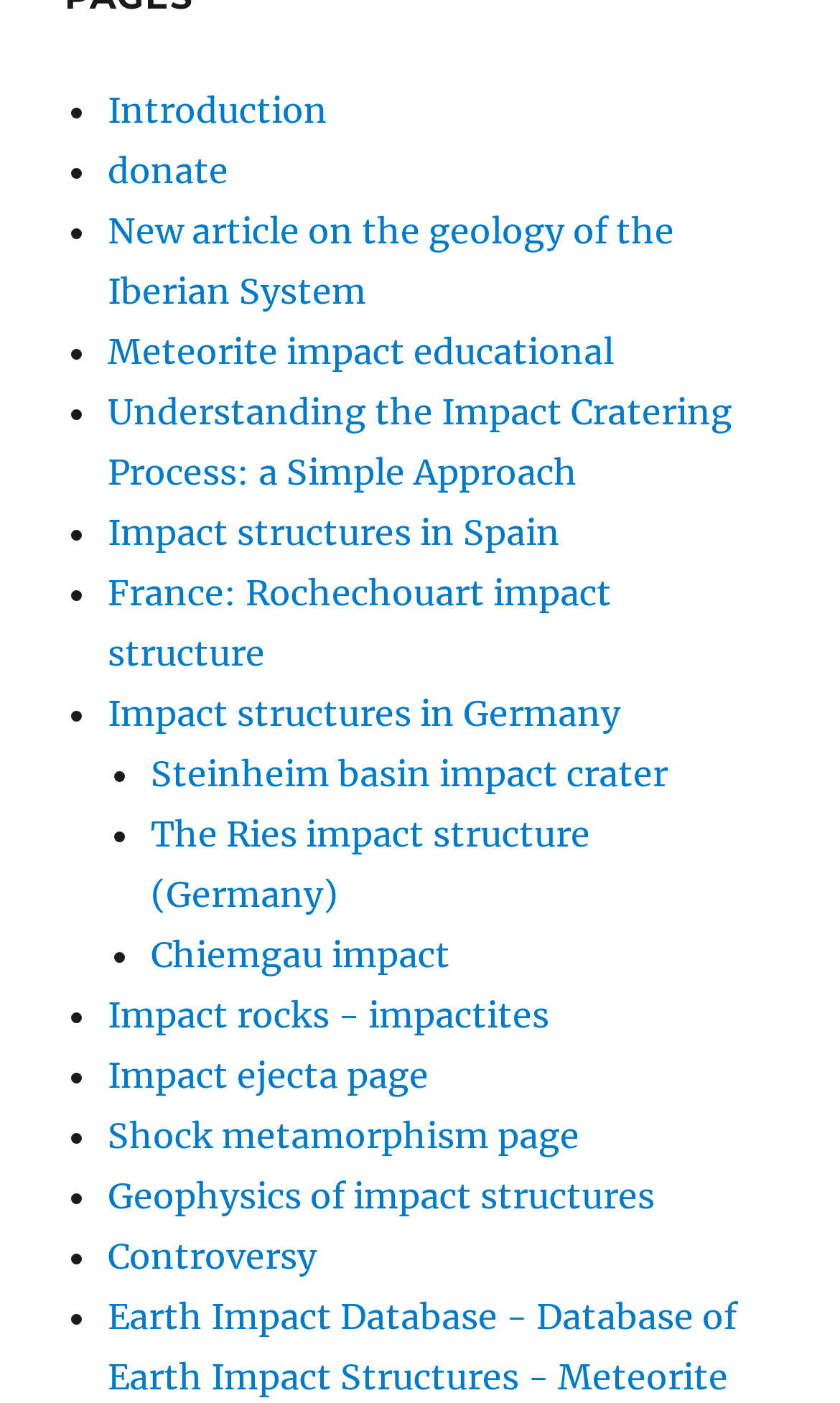Locate the bounding box coordinates of the area where you should click to accomplish the instruction: "Learn about Impact structures in Spain".

[0.128, 0.364, 0.667, 0.394]